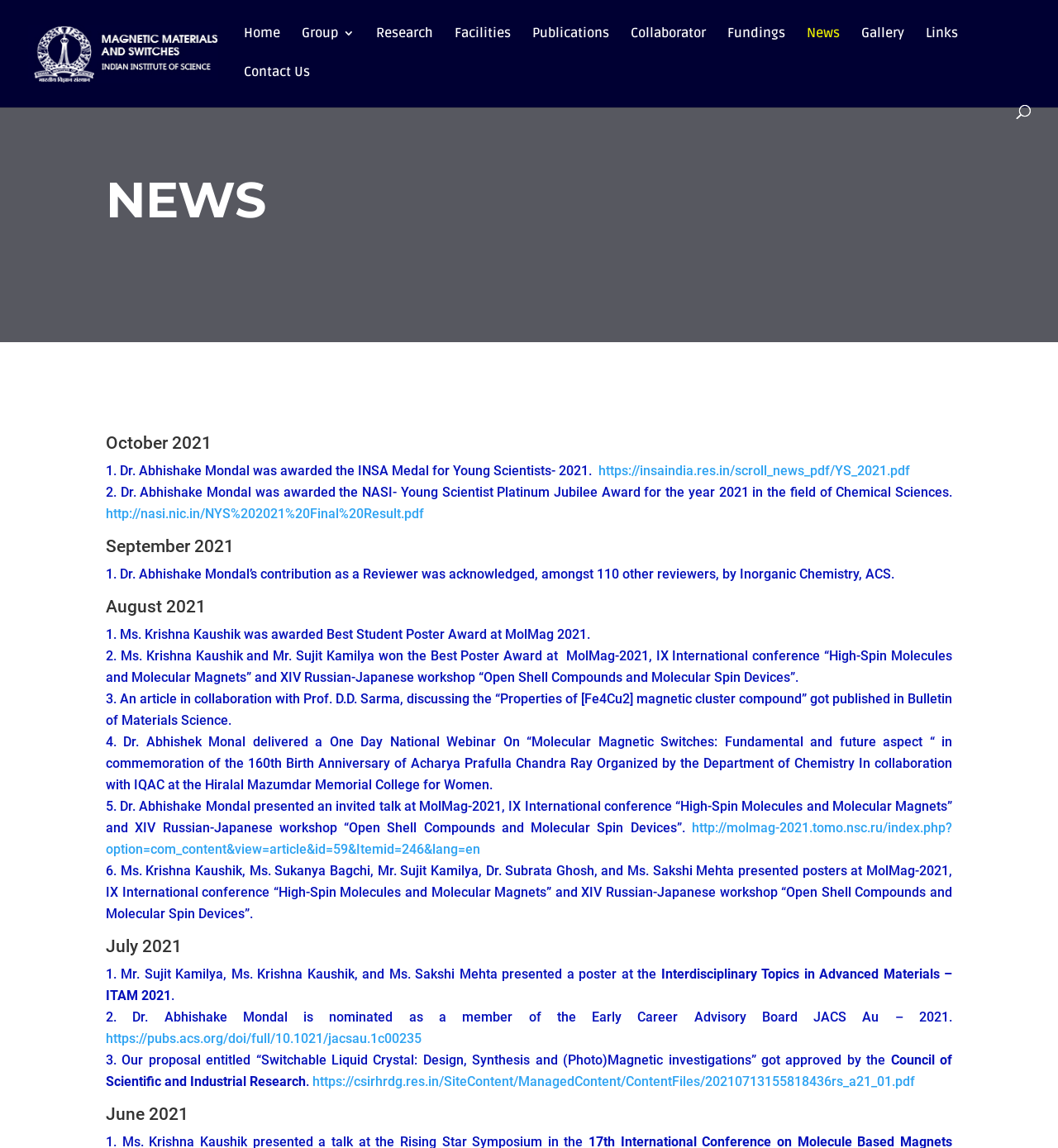Find the bounding box coordinates of the element to click in order to complete this instruction: "Read the news about Dr. Abhishake Mondal's award". The bounding box coordinates must be four float numbers between 0 and 1, denoted as [left, top, right, bottom].

[0.113, 0.403, 0.566, 0.417]